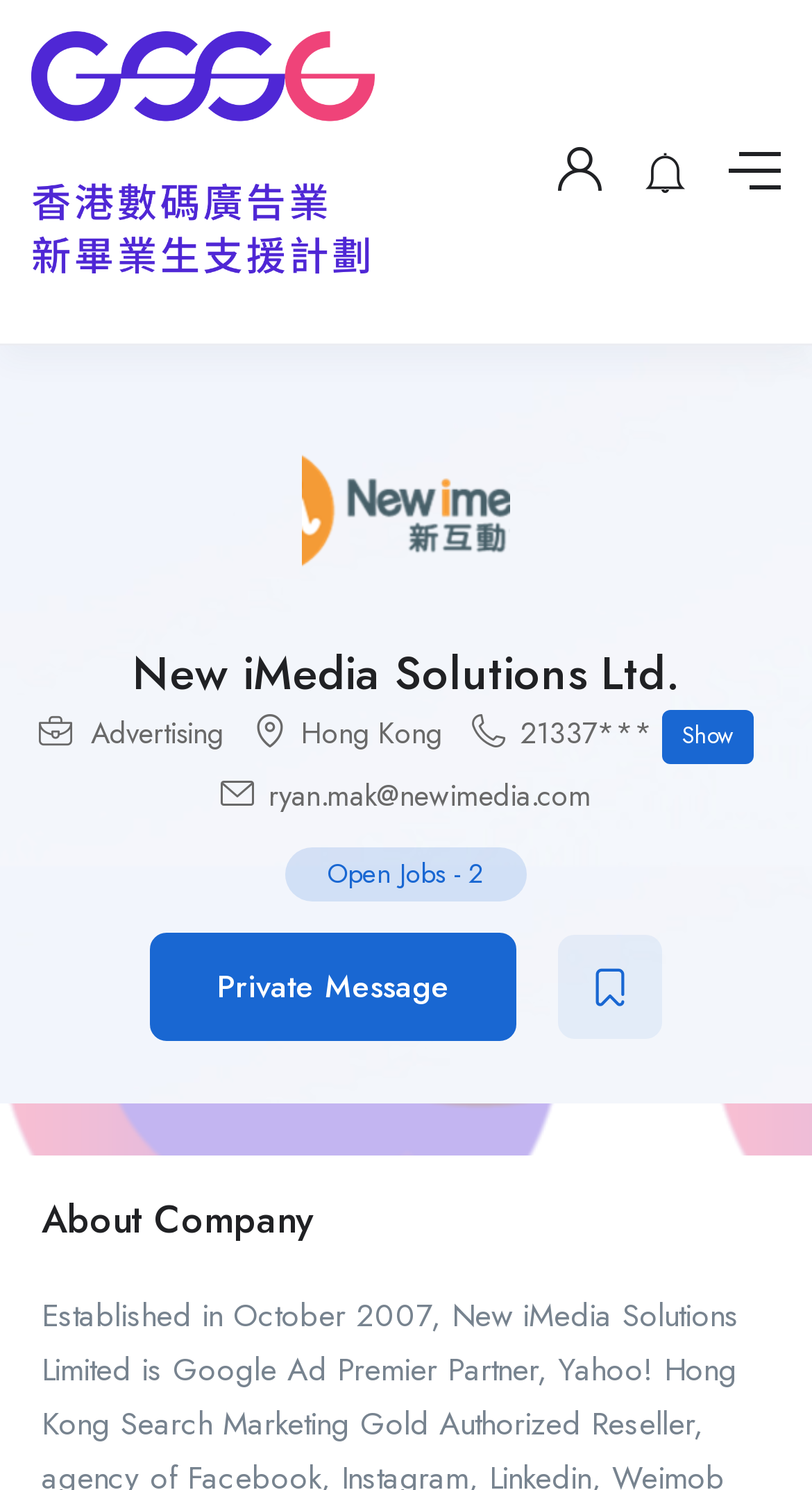What is the phone number?
Your answer should be a single word or phrase derived from the screenshot.

21337***